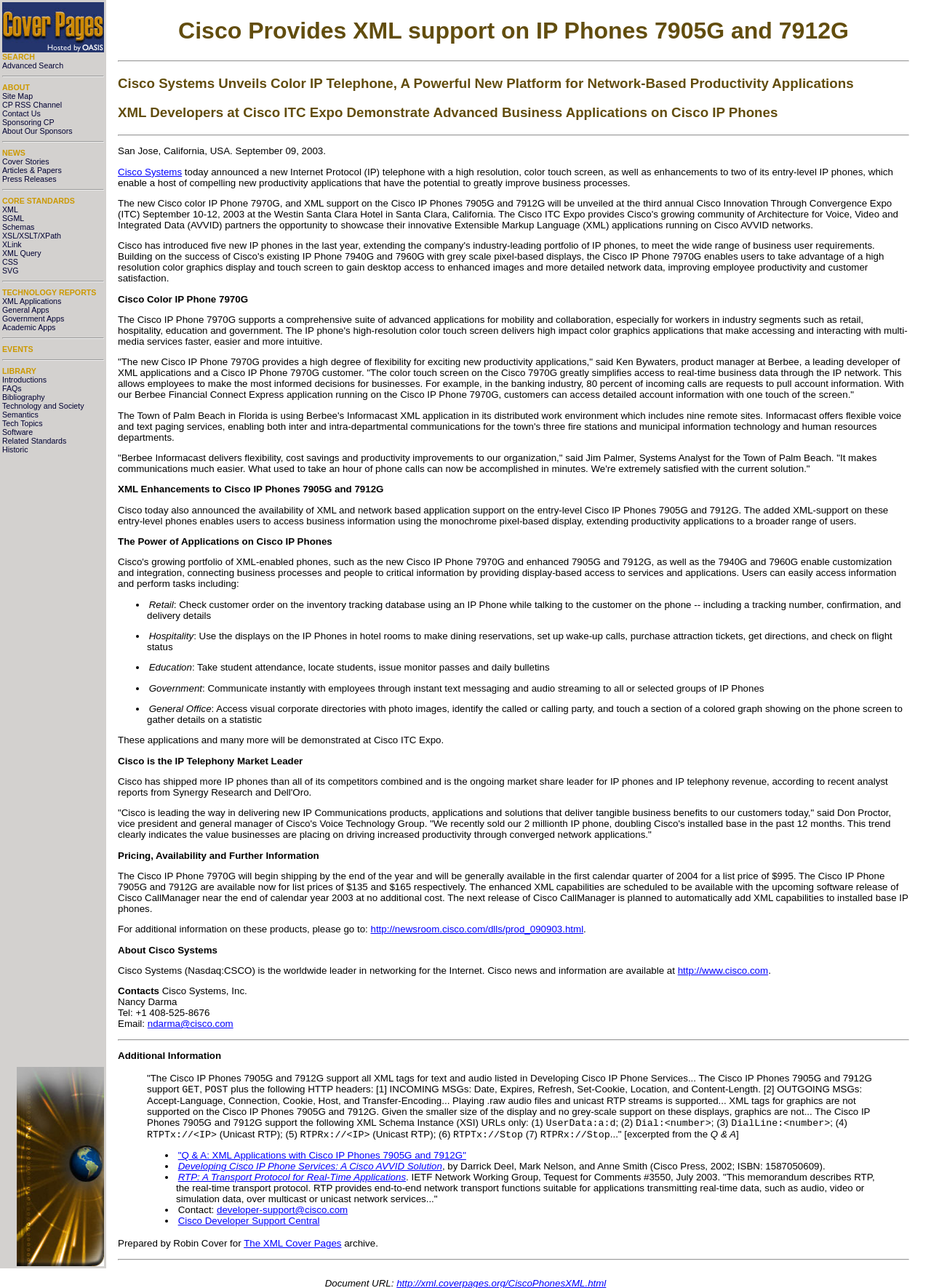Show the bounding box coordinates for the element that needs to be clicked to execute the following instruction: "Read more about 'Cisco Provides XML support on IP Phones 7905G and 7912G'". Provide the coordinates in the form of four float numbers between 0 and 1, i.e., [left, top, right, bottom].

[0.127, 0.014, 0.977, 0.035]